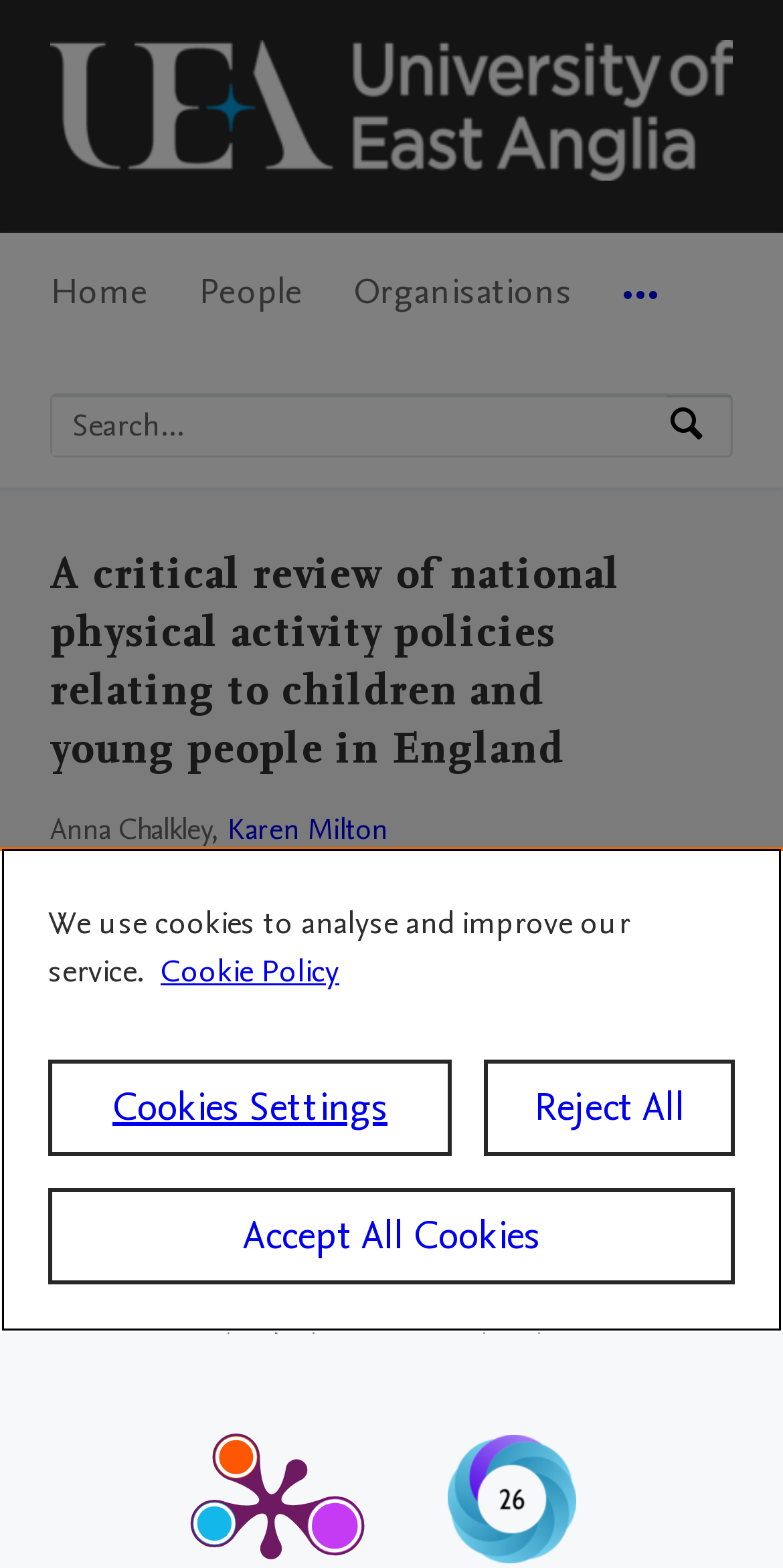Find the bounding box coordinates for the area that must be clicked to perform this action: "View more navigation options".

[0.795, 0.149, 0.841, 0.231]